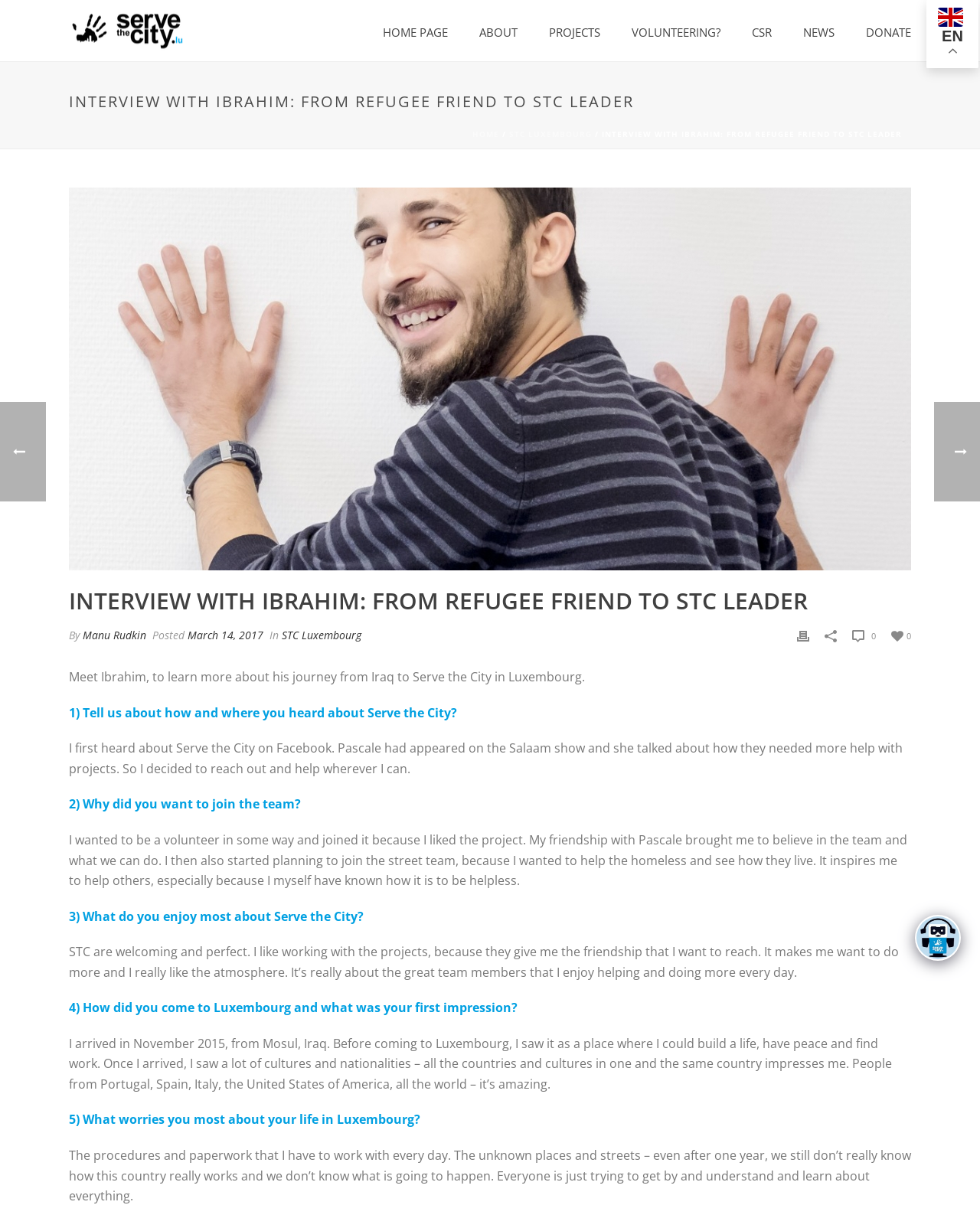Kindly provide the bounding box coordinates of the section you need to click on to fulfill the given instruction: "Click HOME PAGE".

[0.375, 0.0, 0.473, 0.051]